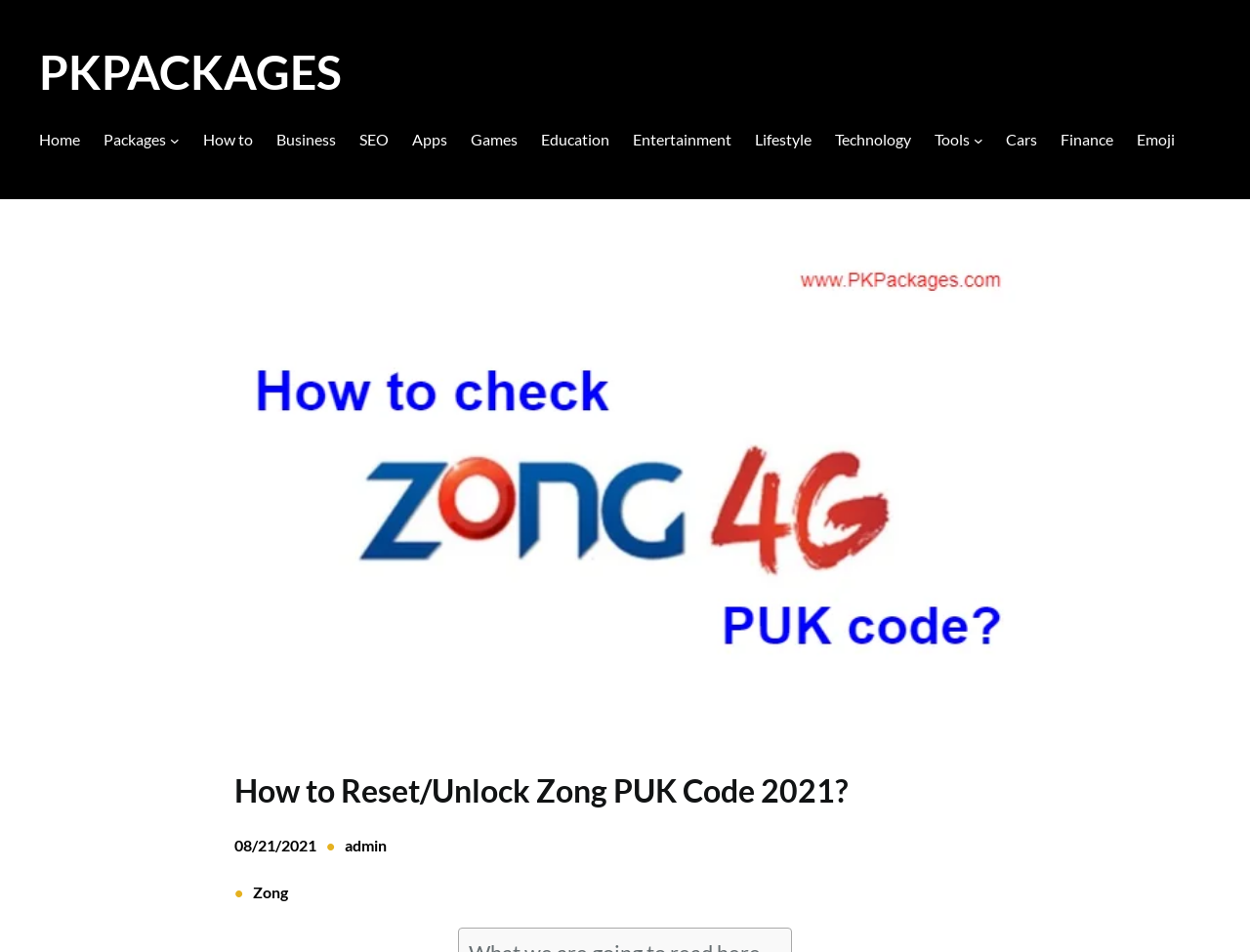Please locate the bounding box coordinates of the element's region that needs to be clicked to follow the instruction: "Click on the 'How to' link". The bounding box coordinates should be provided as four float numbers between 0 and 1, i.e., [left, top, right, bottom].

[0.162, 0.135, 0.202, 0.159]